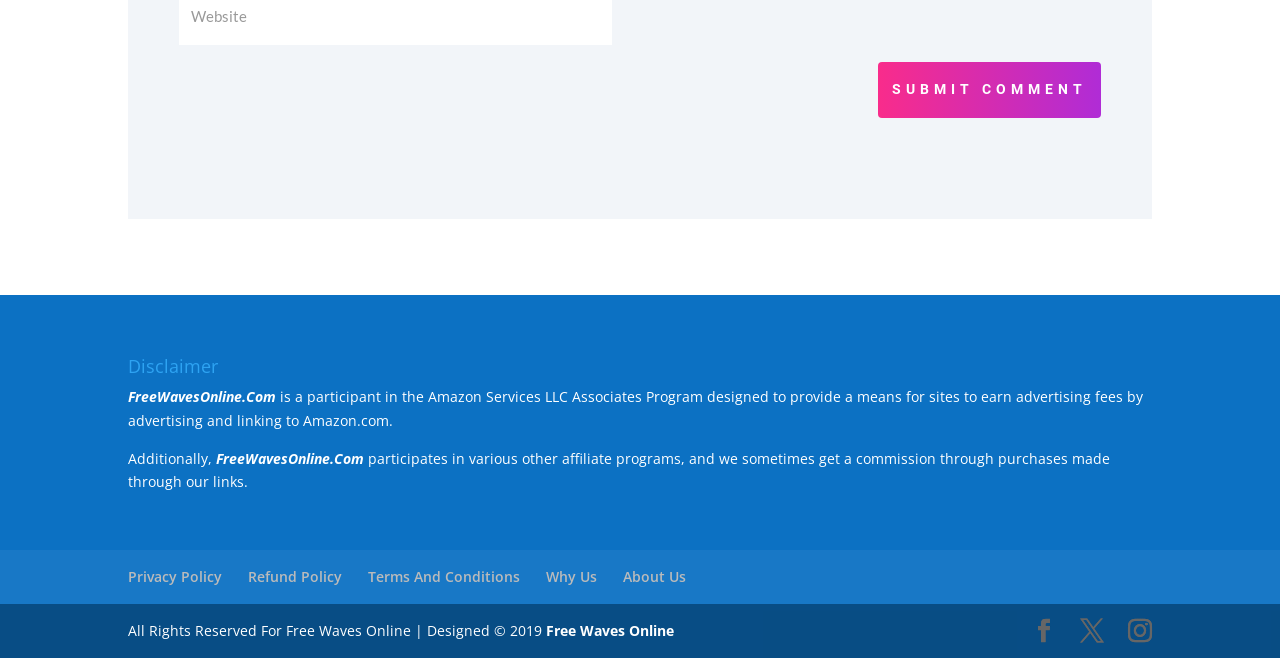Determine the bounding box coordinates for the region that must be clicked to execute the following instruction: "Click the SUBMIT COMMENT button".

[0.686, 0.094, 0.86, 0.179]